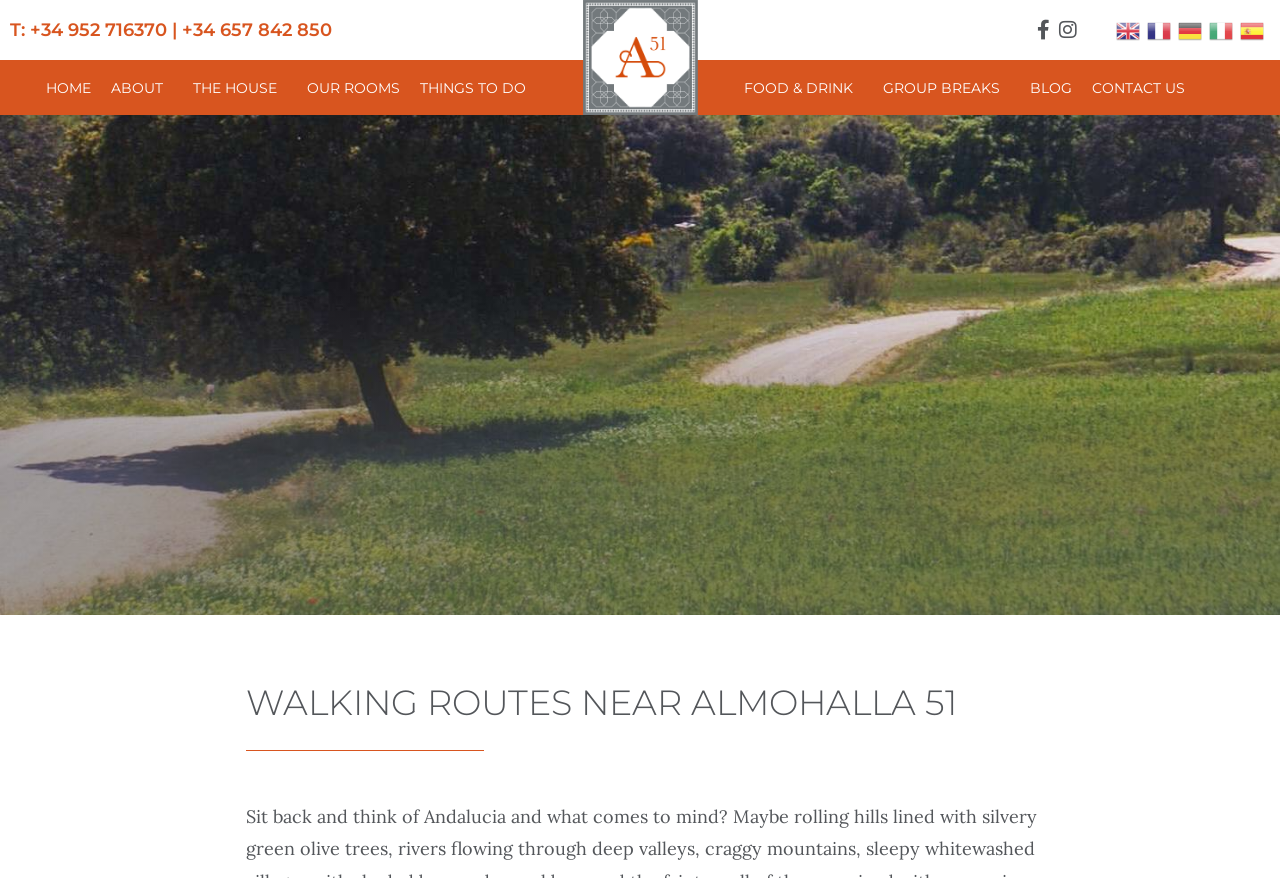Identify and provide the main heading of the webpage.

WALKING ROUTES NEAR ALMOHALLA 51